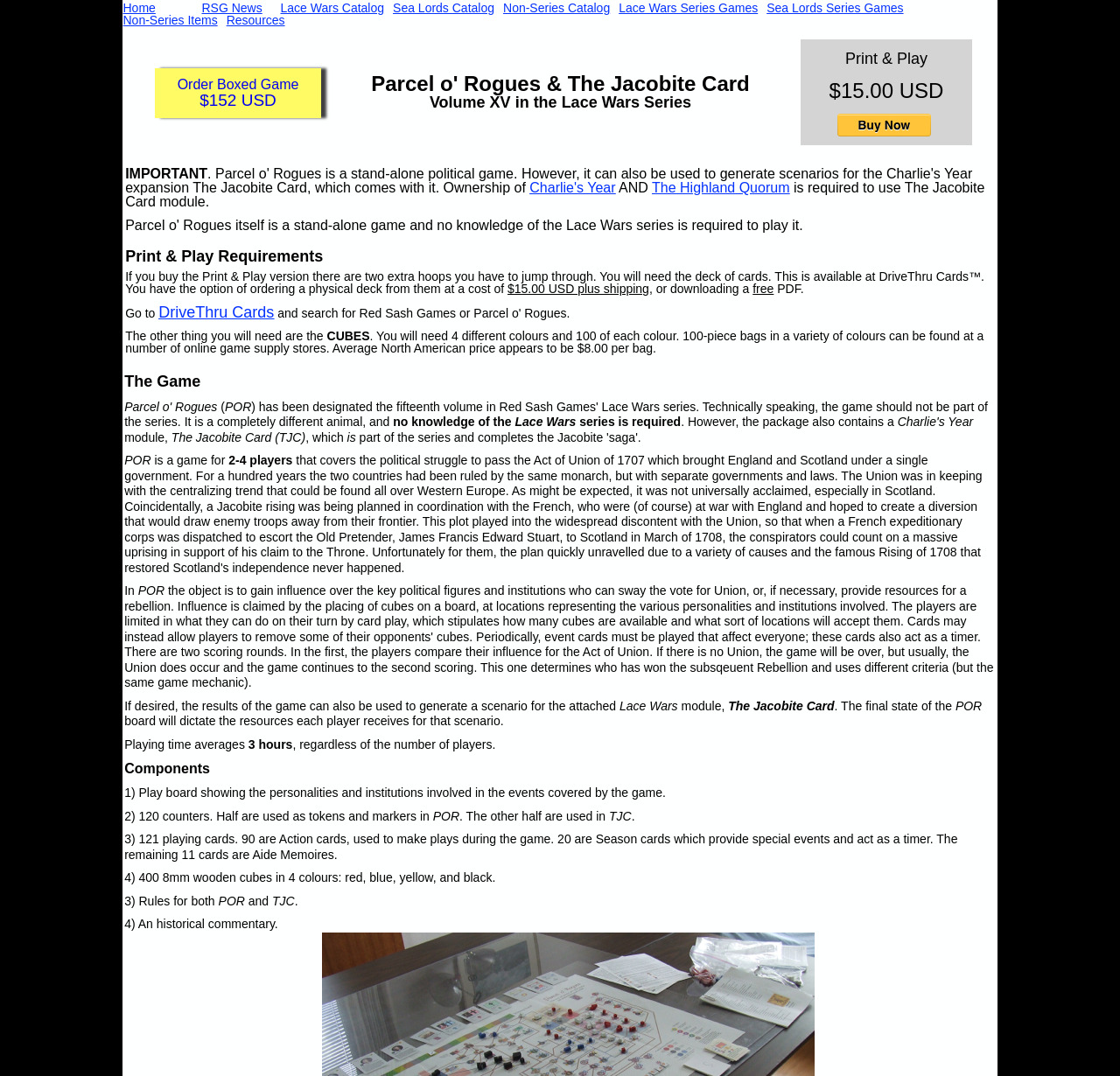Identify the bounding box of the HTML element described as: "DriveThru Cards".

[0.142, 0.282, 0.245, 0.298]